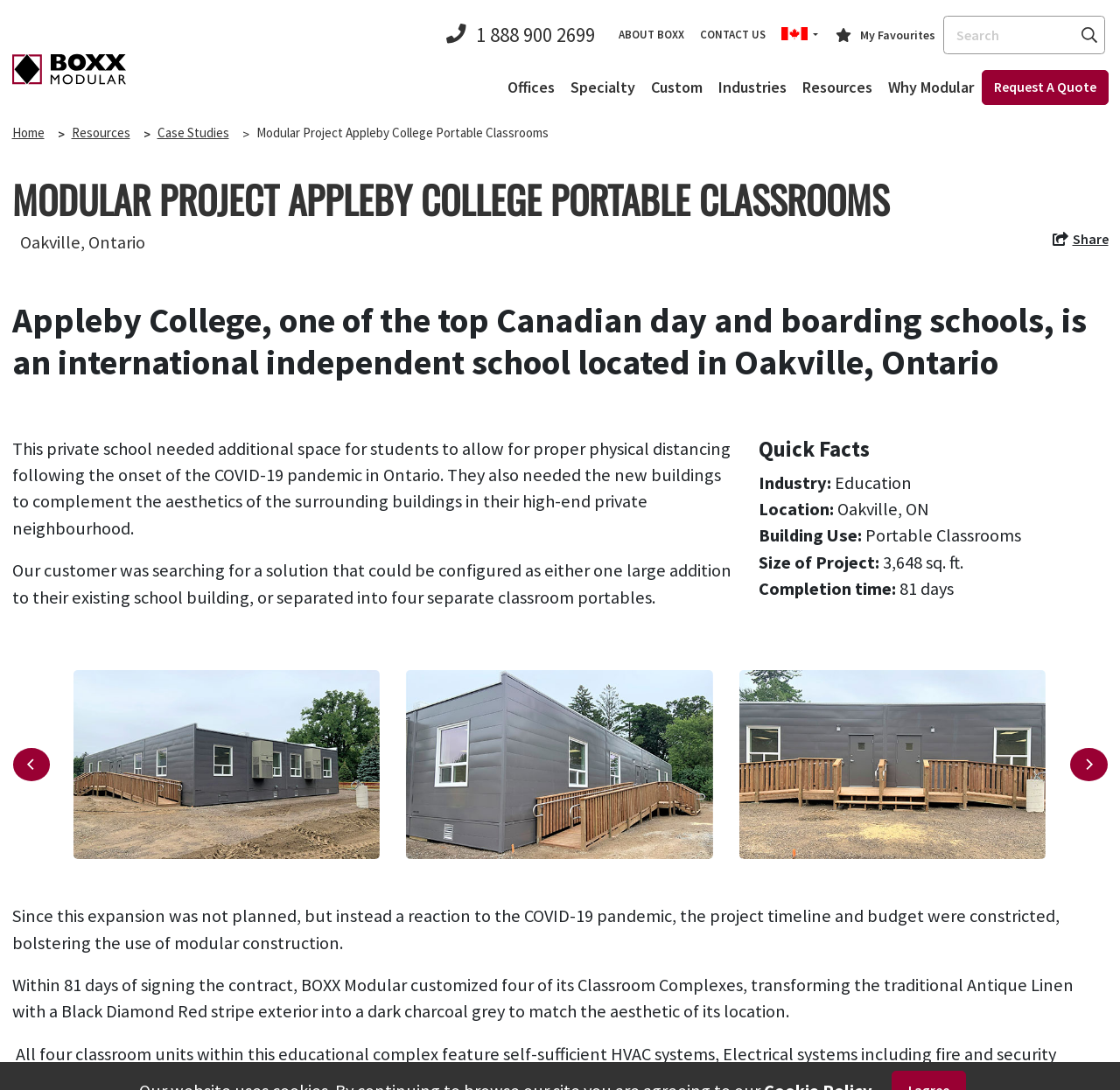Please specify the bounding box coordinates for the clickable region that will help you carry out the instruction: "Request a quote".

[0.877, 0.064, 0.989, 0.097]